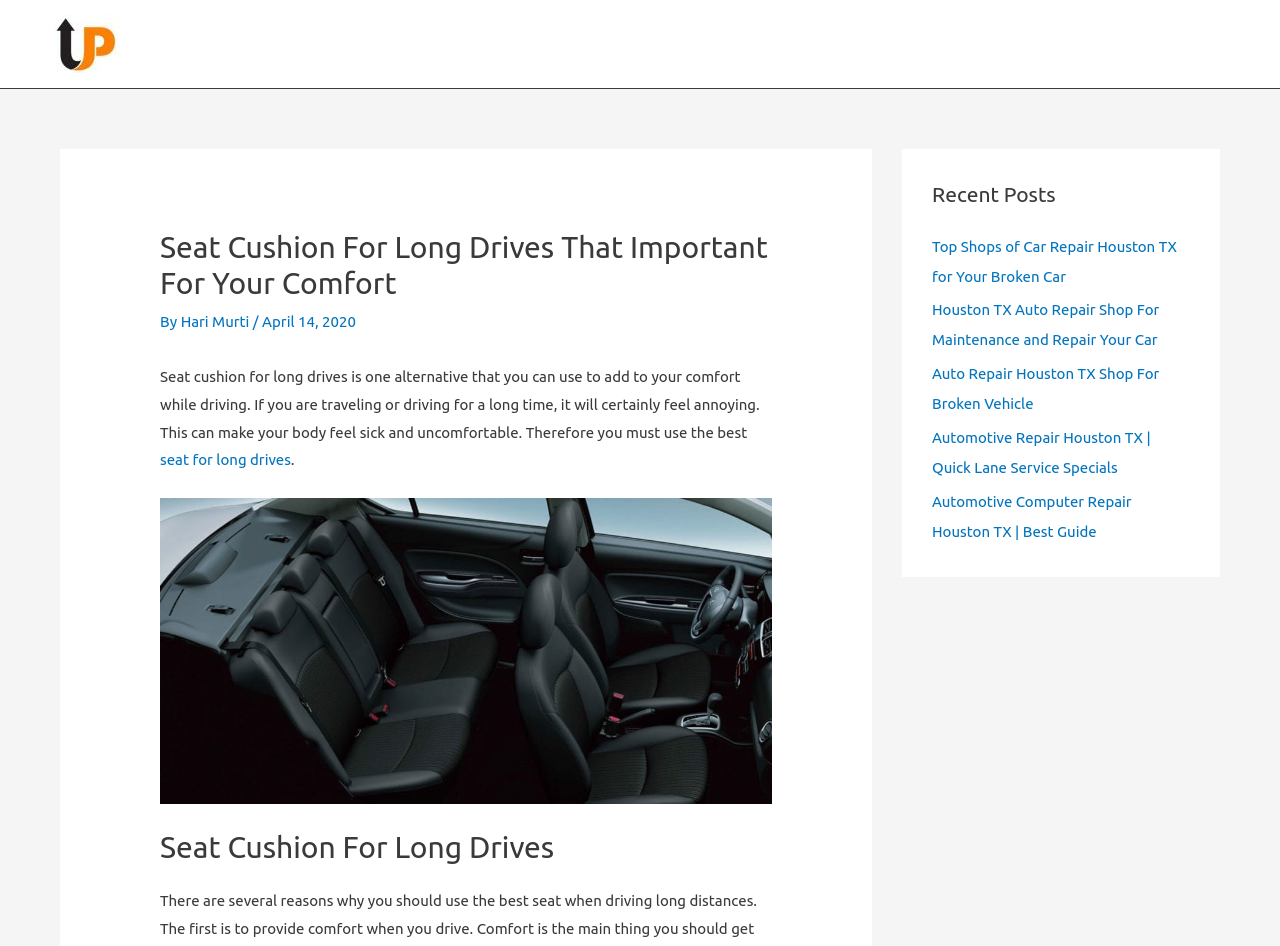Based on the element description "seat for long drives", predict the bounding box coordinates of the UI element.

[0.125, 0.477, 0.227, 0.495]